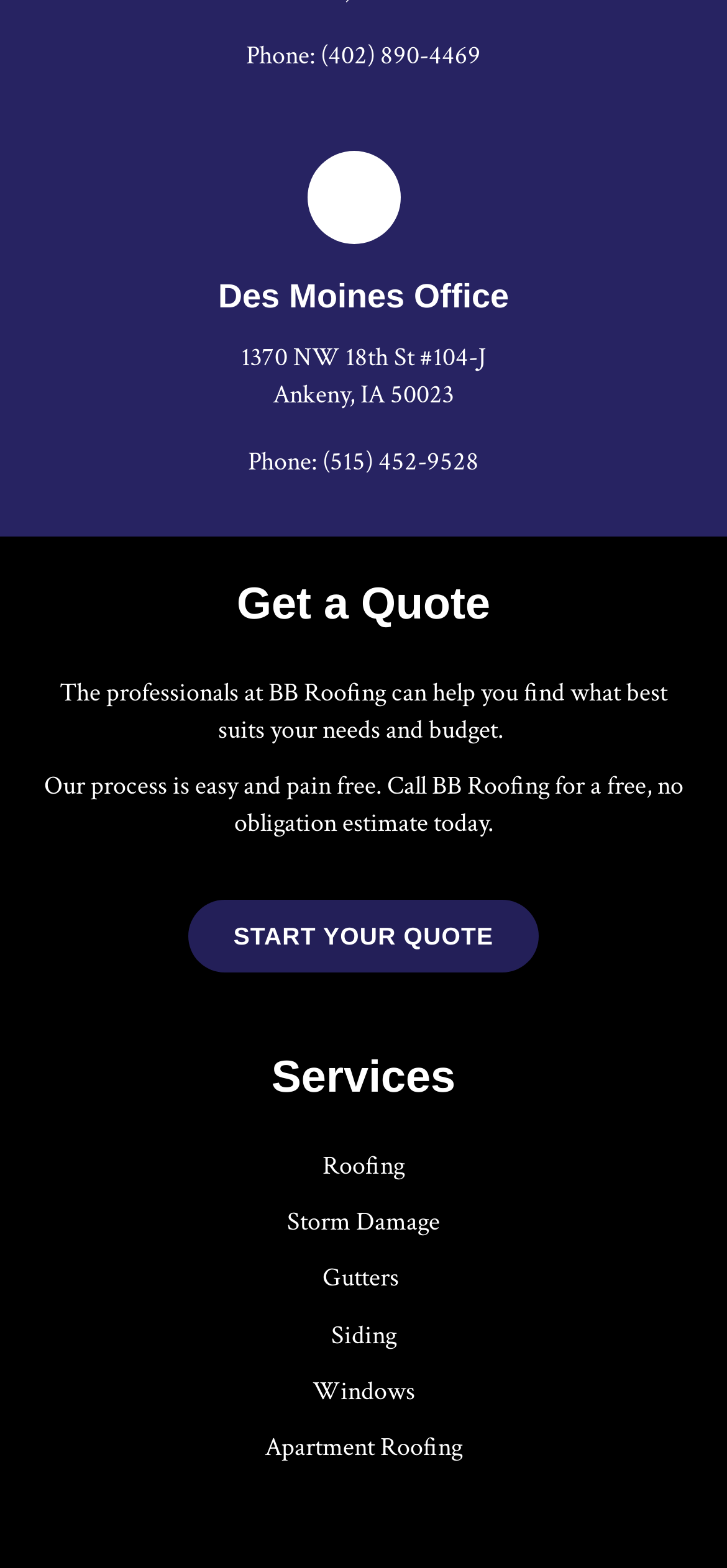Highlight the bounding box coordinates of the element that should be clicked to carry out the following instruction: "Visit Des Moines Office". The coordinates must be given as four float numbers ranging from 0 to 1, i.e., [left, top, right, bottom].

[0.332, 0.217, 0.668, 0.239]